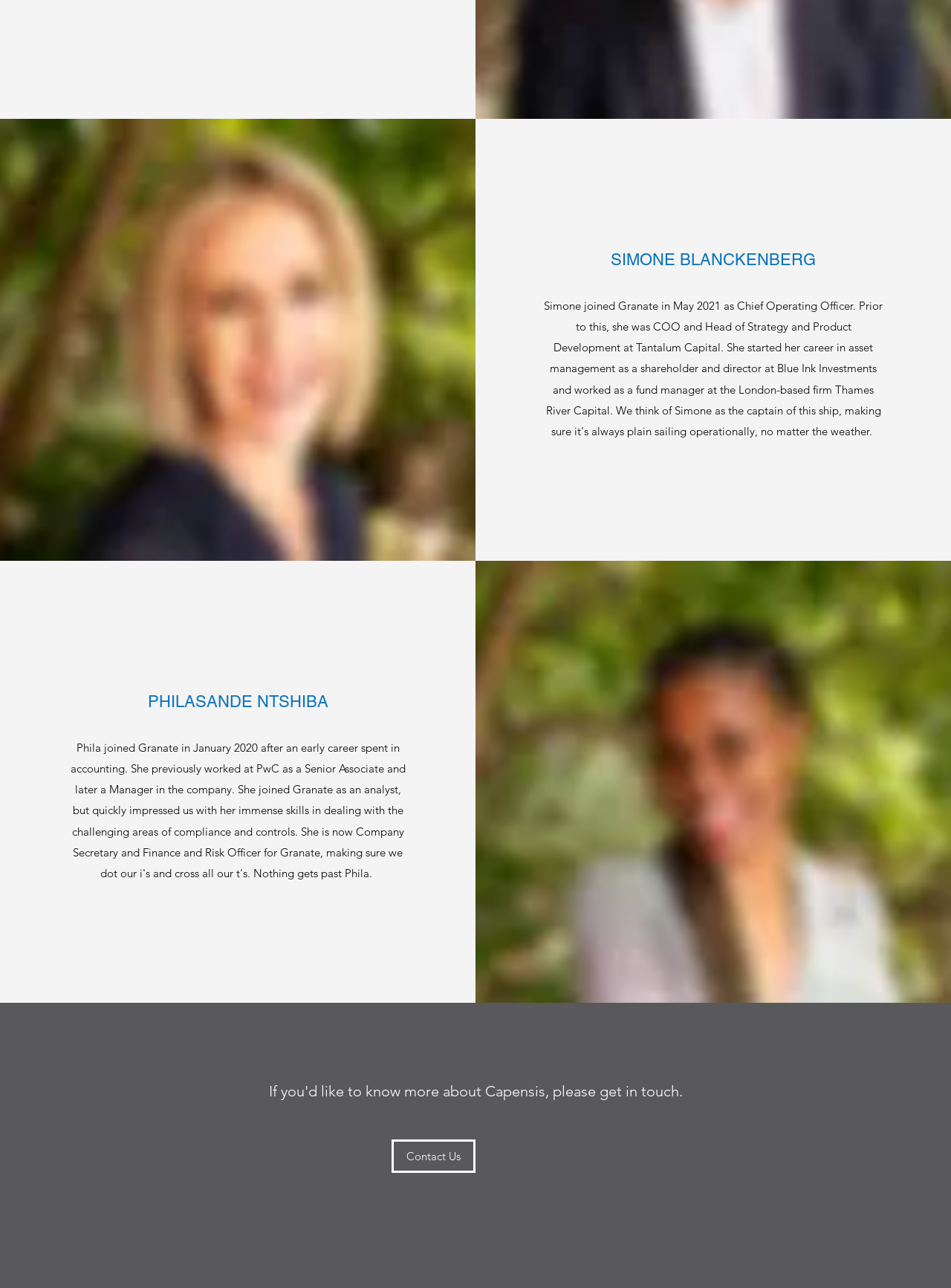What is the name of the person on the right?
Based on the visual, give a brief answer using one word or a short phrase.

Philasande Ntshiba